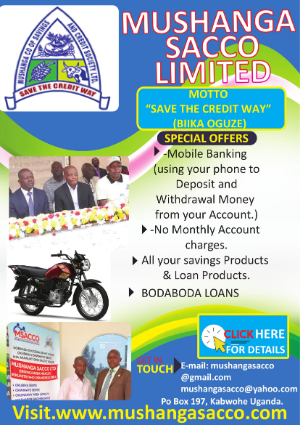Give a succinct answer to this question in a single word or phrase: 
What is the benefit of having a mobile banking option?

No monthly account charges